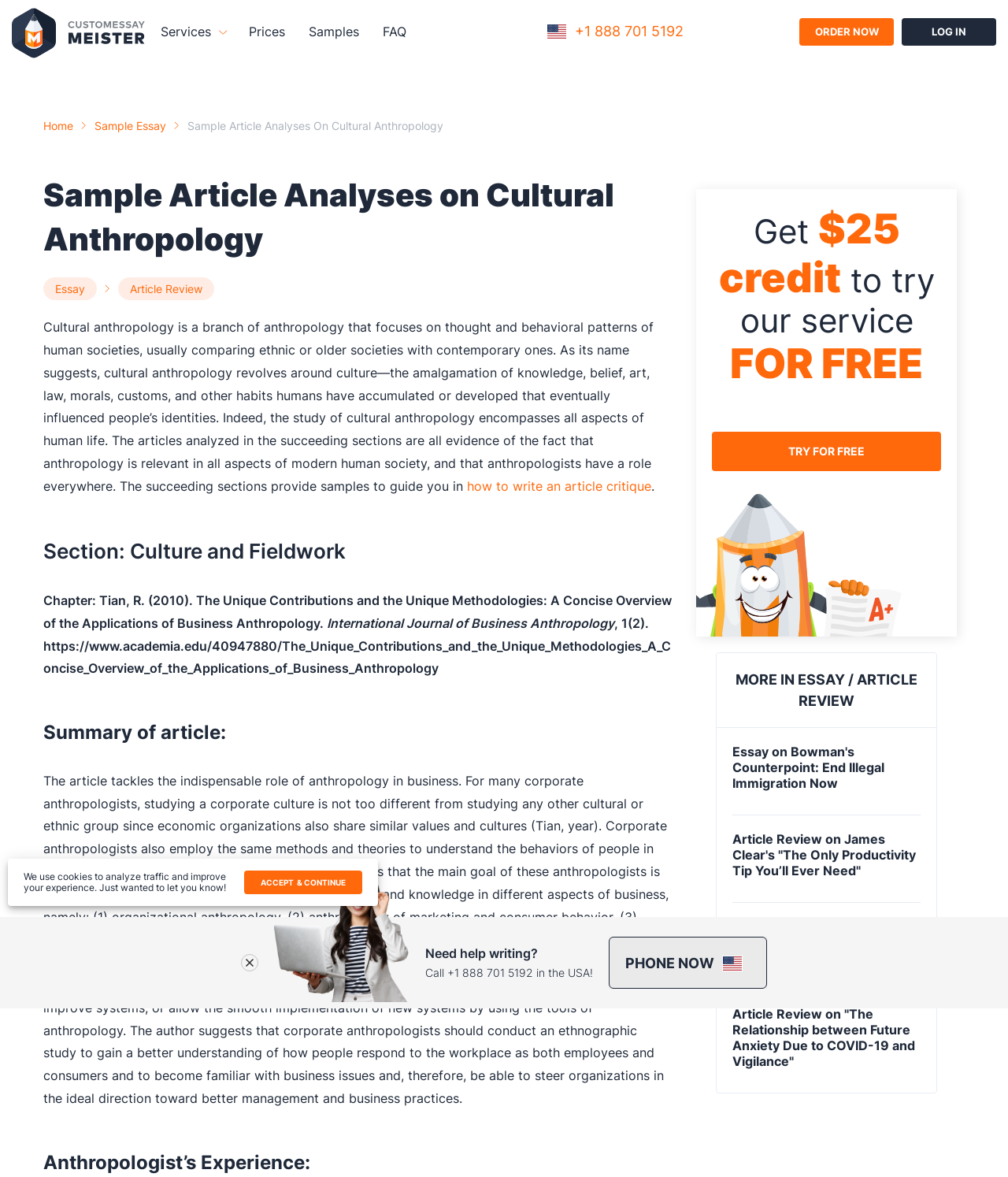Specify the bounding box coordinates of the region I need to click to perform the following instruction: "Click TRY FOR FREE". The coordinates must be four float numbers in the range of 0 to 1, i.e., [left, top, right, bottom].

[0.706, 0.367, 0.934, 0.4]